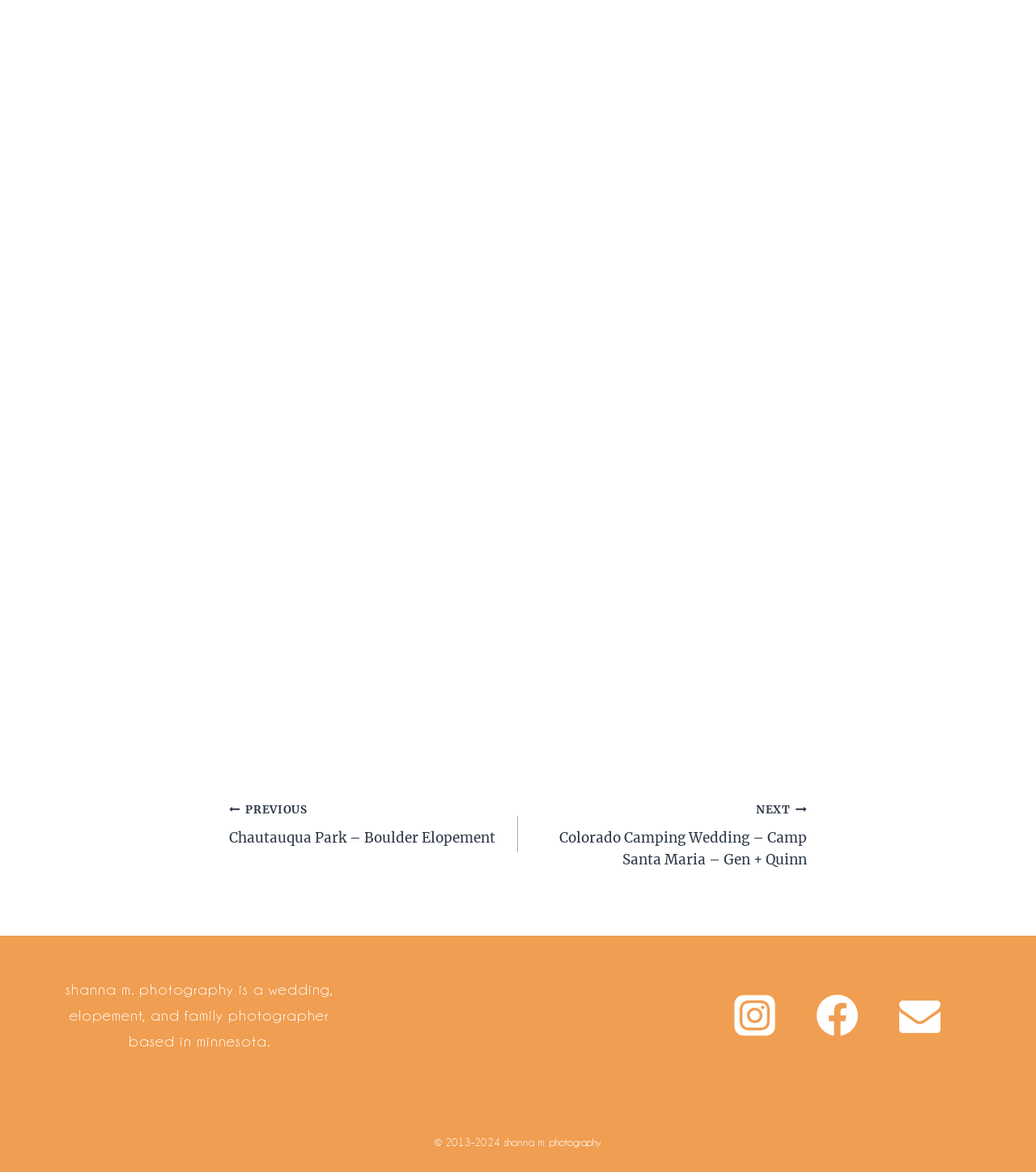Please answer the following question using a single word or phrase: 
What is the copyright period of the website?

2013-2024